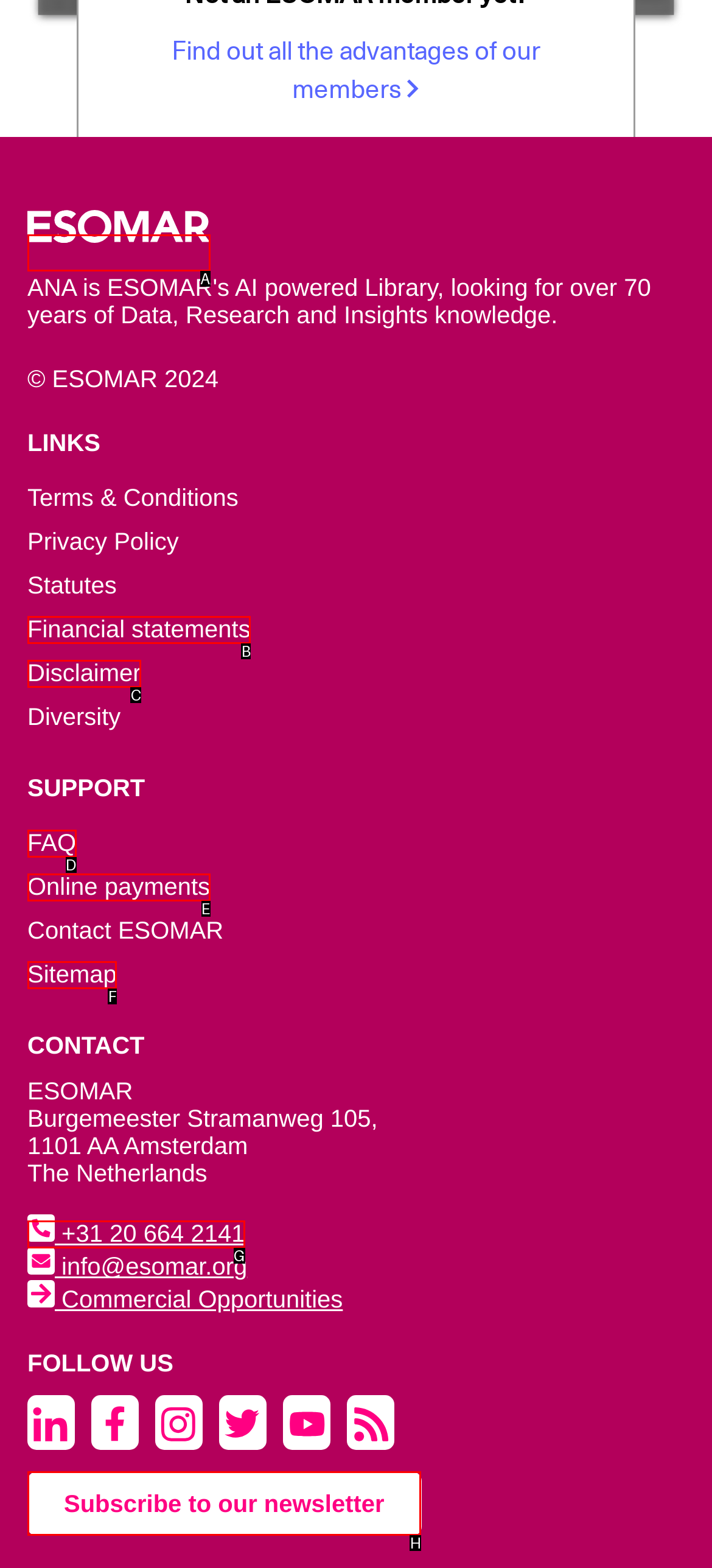Assess the description: Subscribe to our newsletter and select the option that matches. Provide the letter of the chosen option directly from the given choices.

H